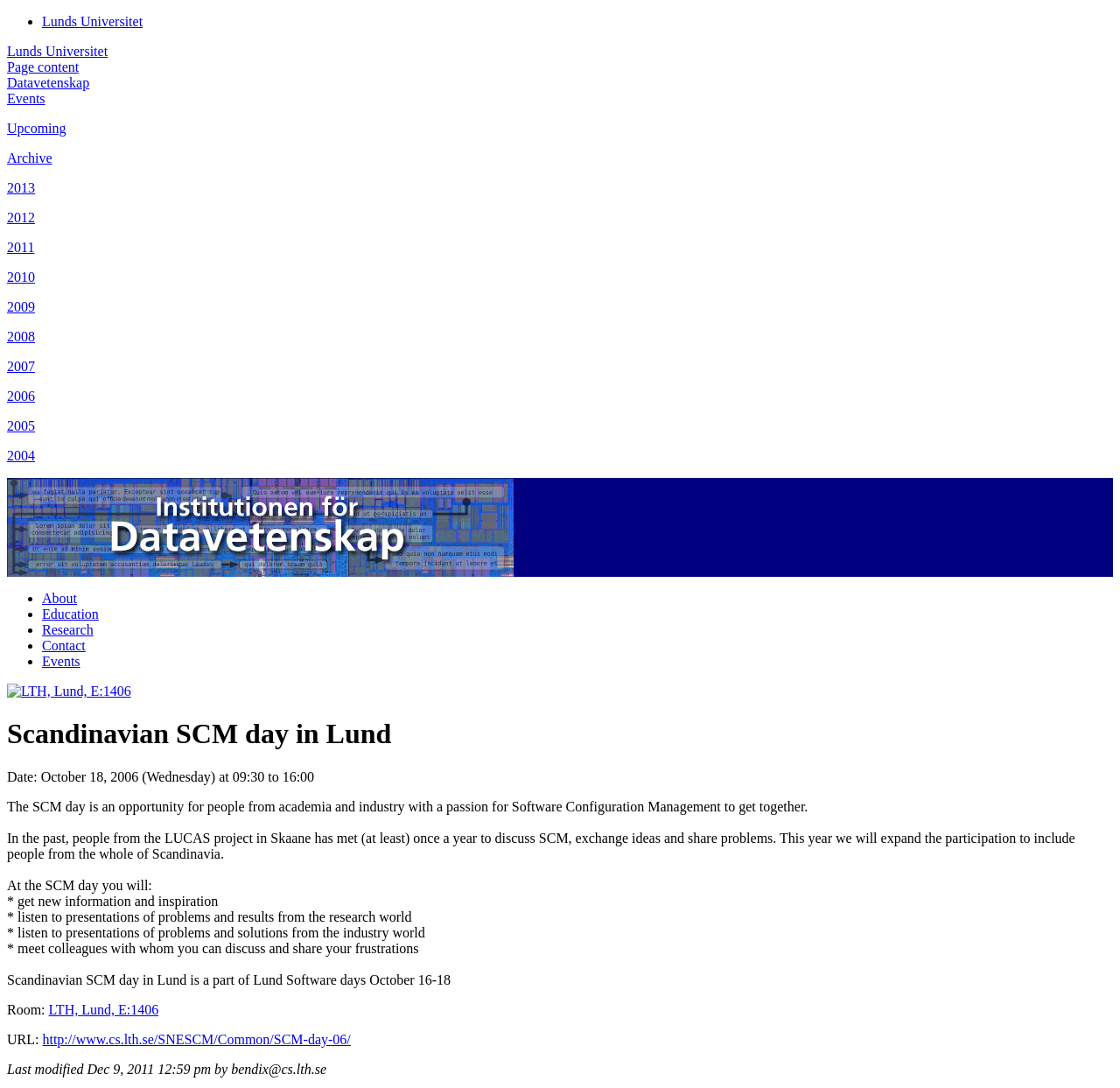Where is the event located?
Based on the image, give a concise answer in the form of a single word or short phrase.

LTH, Lund, E:1406